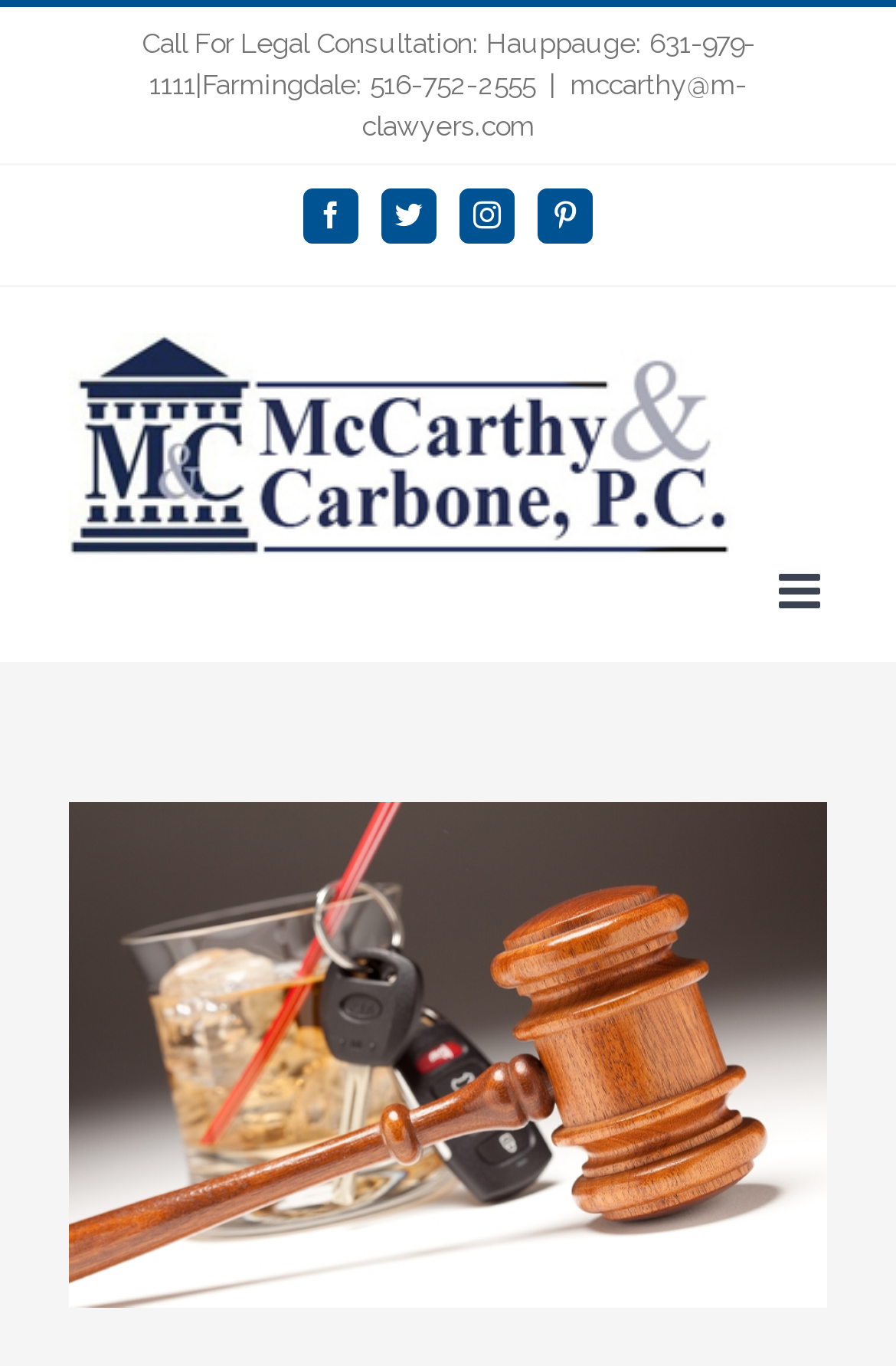Identify the bounding box coordinates of the area you need to click to perform the following instruction: "Send an email to mccarthy@m-clawyers.com".

[0.404, 0.051, 0.833, 0.105]